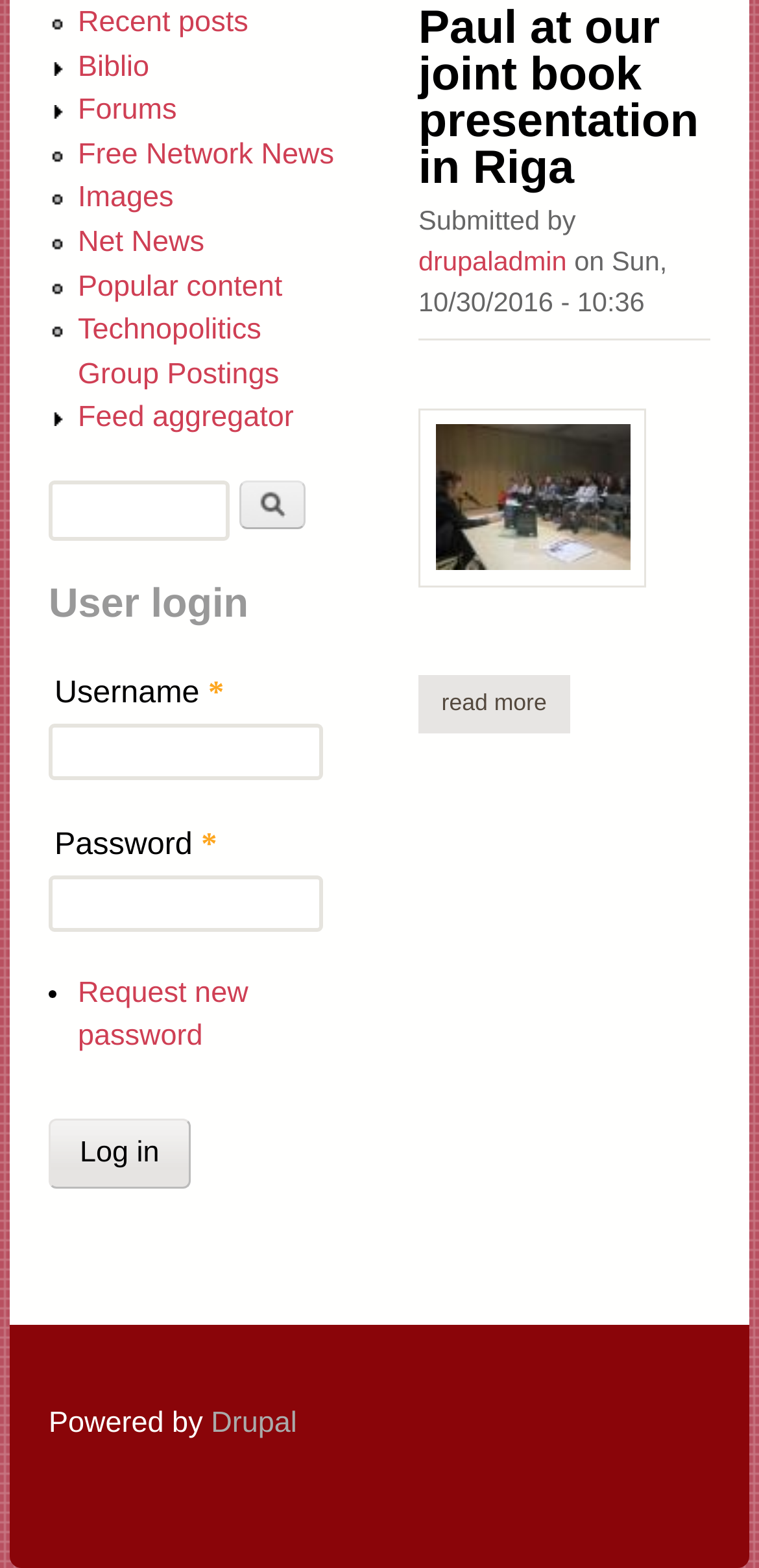How many links are in the navigation menu?
Give a one-word or short phrase answer based on the image.

9